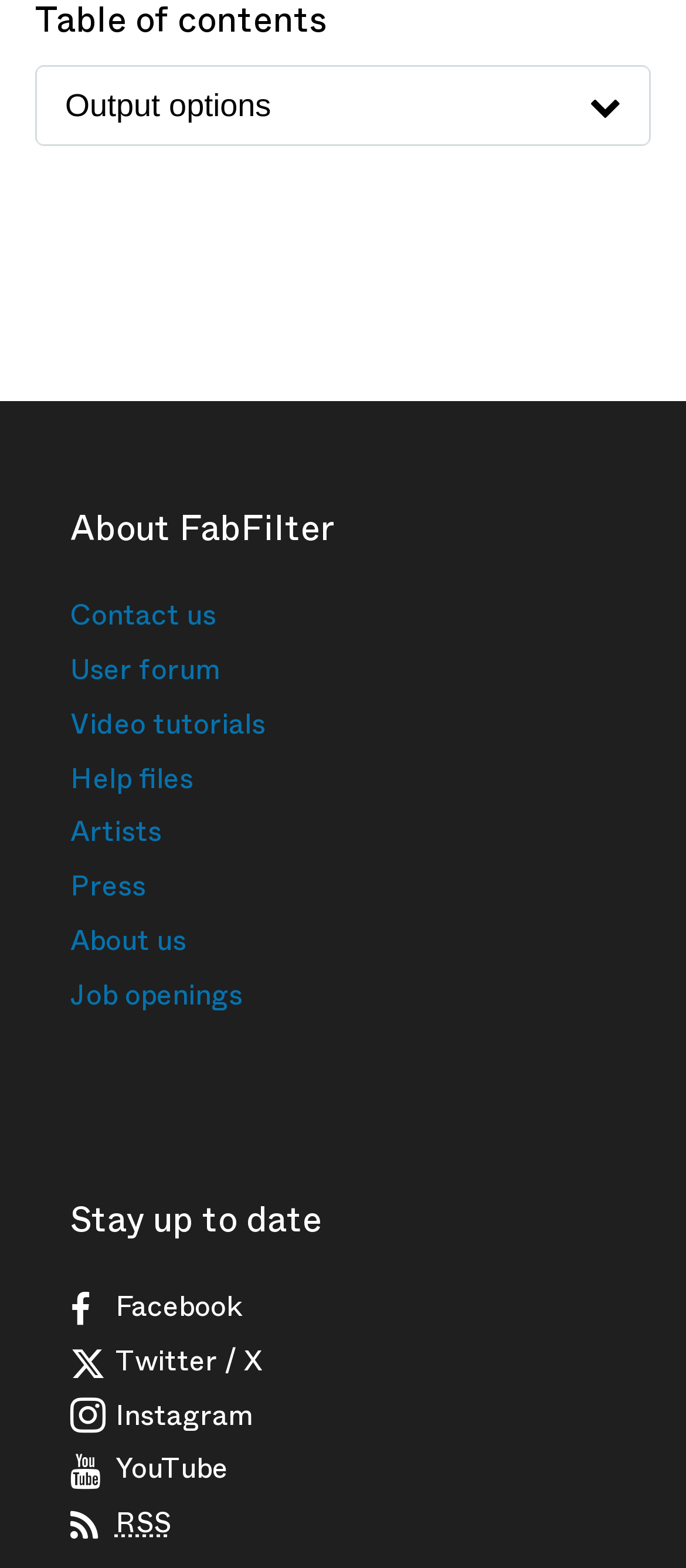Determine the bounding box coordinates for the HTML element described here: "Help files".

[0.103, 0.483, 0.282, 0.509]